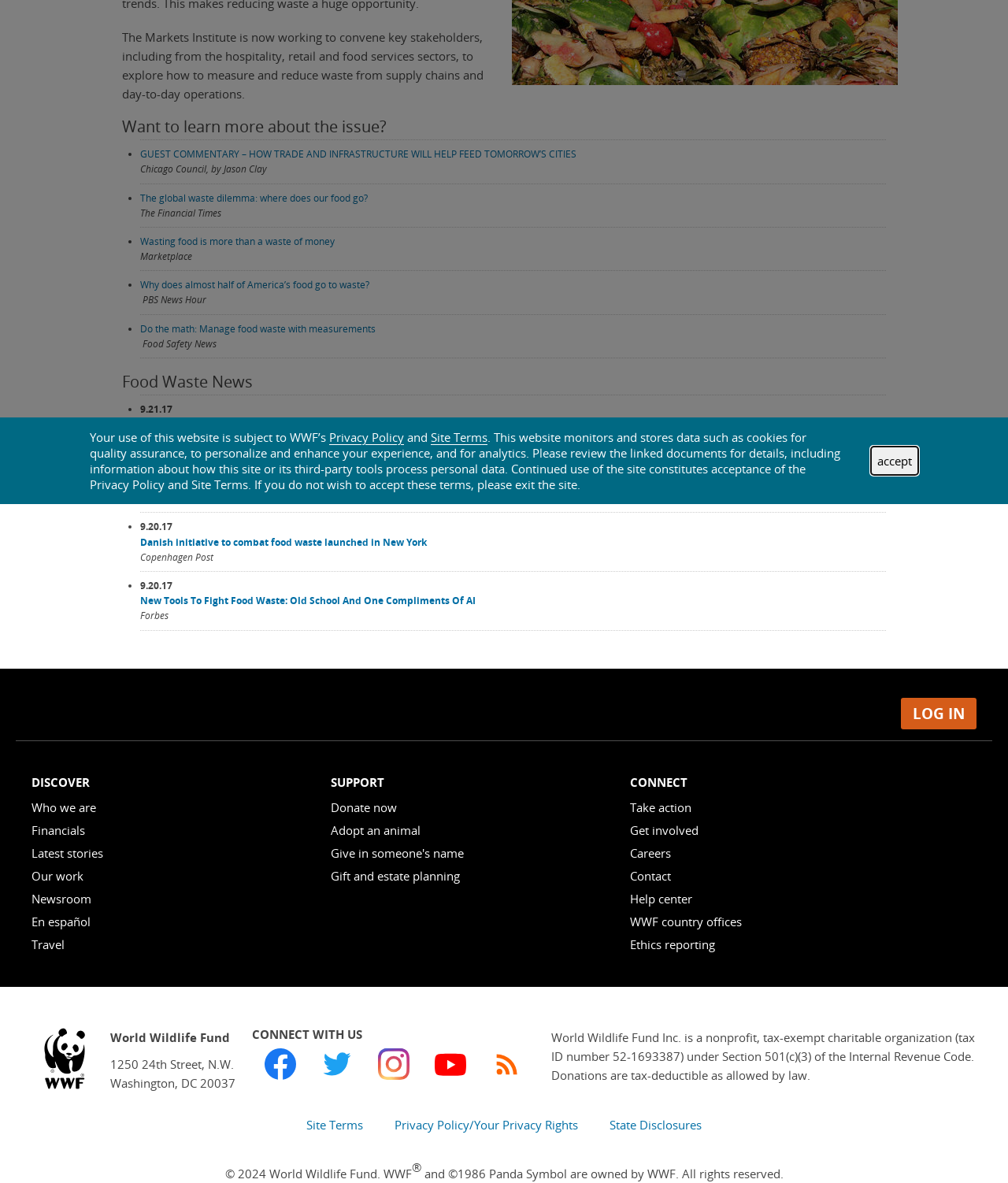Given the element description, predict the bounding box coordinates in the format (top-left x, top-left y, bottom-right x, bottom-right y). Make sure all values are between 0 and 1. Here is the element description: Newsroom

[0.031, 0.727, 0.091, 0.74]